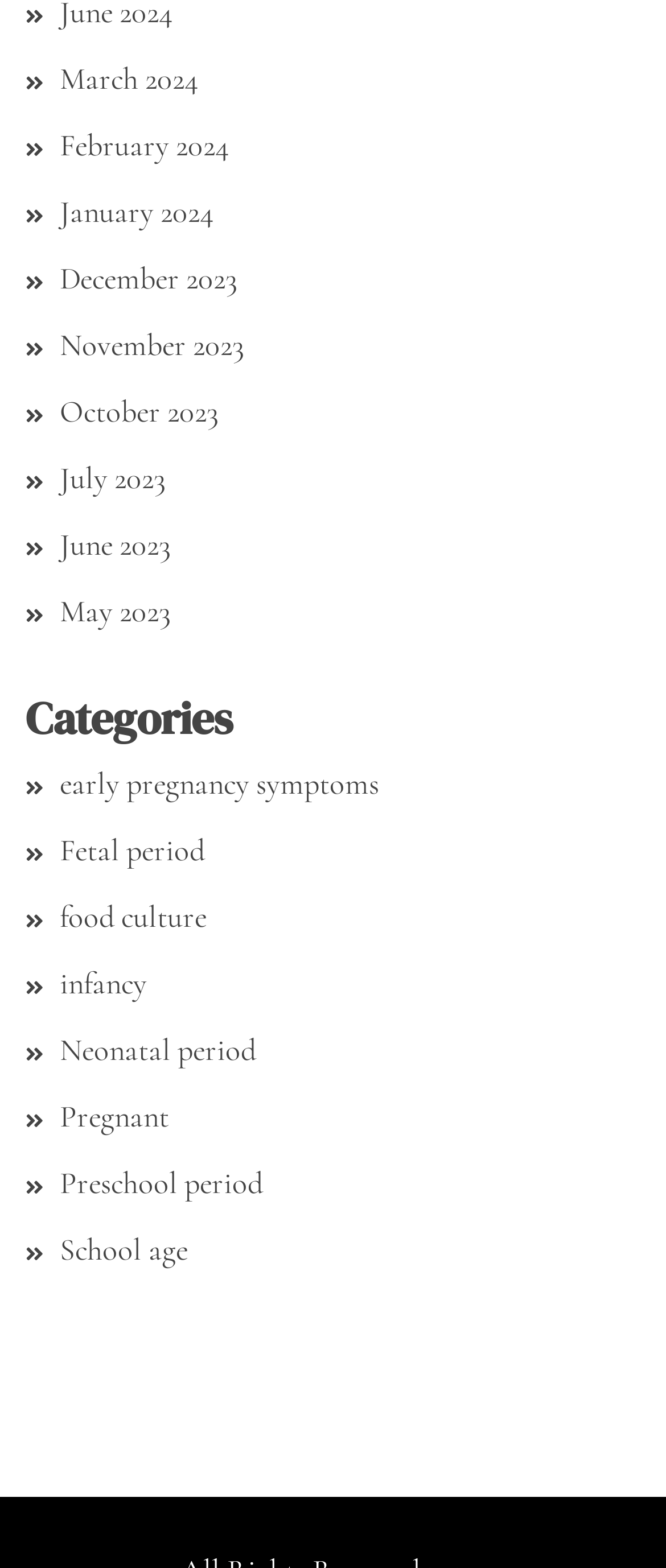Pinpoint the bounding box coordinates of the clickable area necessary to execute the following instruction: "View March 2024". The coordinates should be given as four float numbers between 0 and 1, namely [left, top, right, bottom].

[0.09, 0.038, 0.297, 0.062]